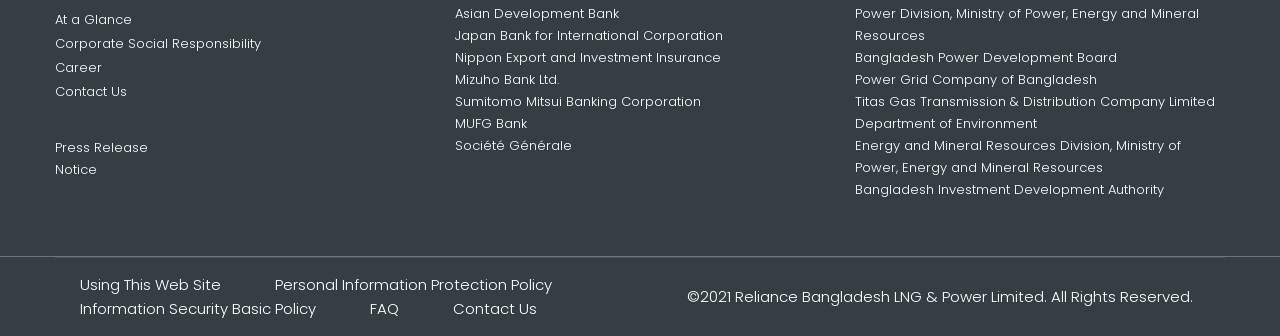Please provide a one-word or phrase answer to the question: 
What organizations are listed under the 'Partners' section?

Asian Development Bank, Japan Bank for International Corporation, etc.